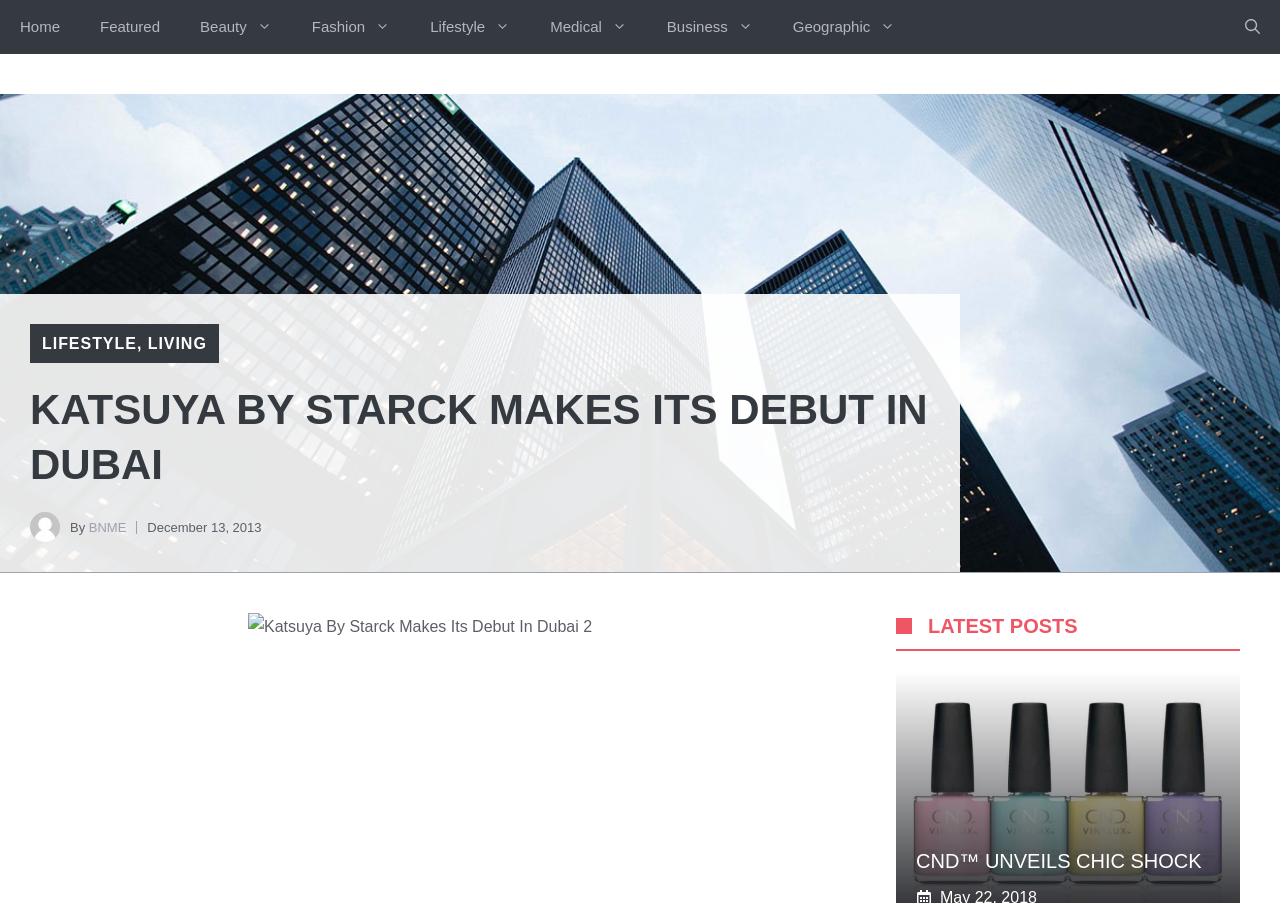Determine the bounding box coordinates (top-left x, top-left y, bottom-right x, bottom-right y) of the UI element described in the following text: parent_node: Search This Site name="searchBtn"

None